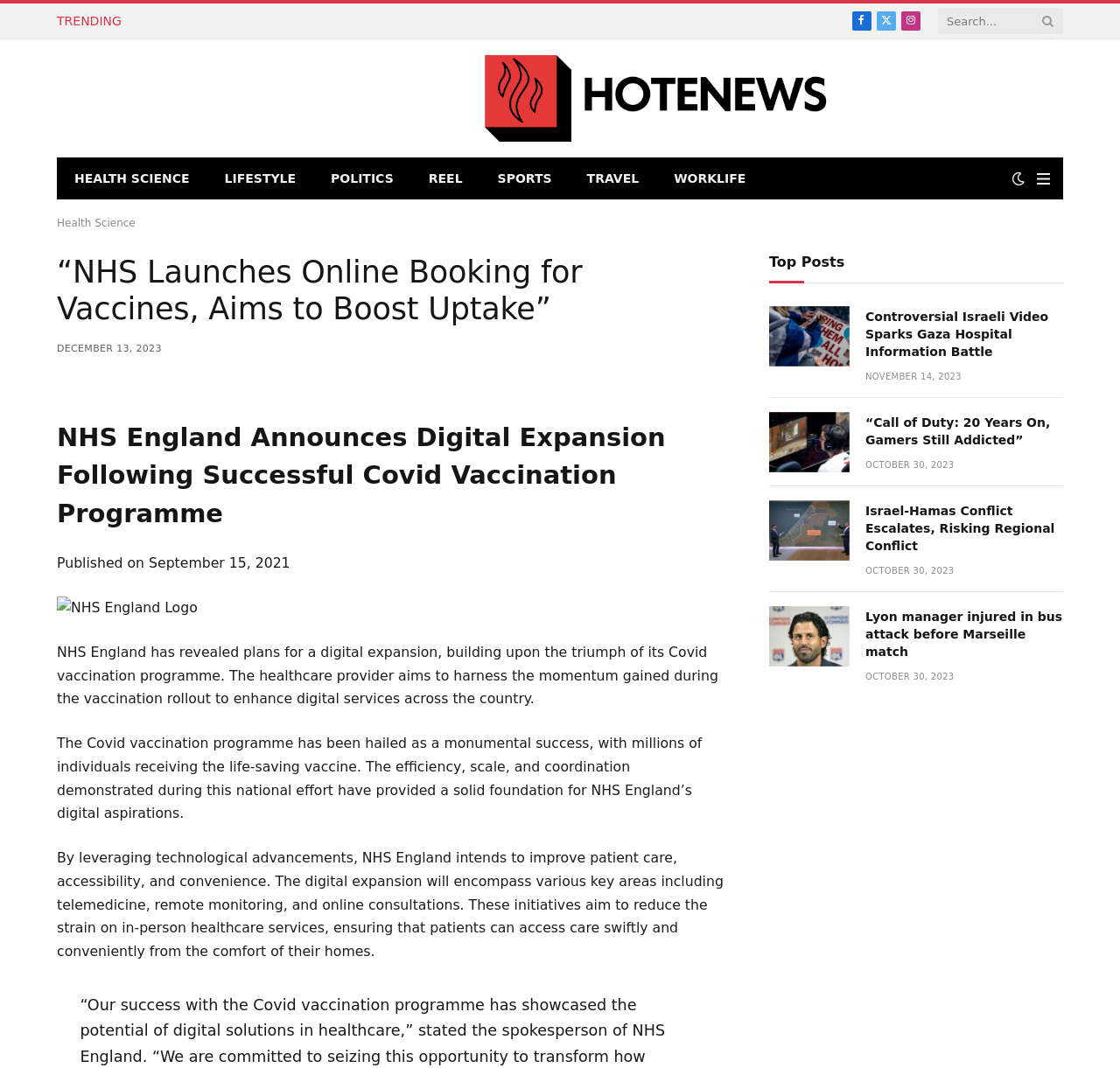Provide a brief response to the question below using a single word or phrase: 
What is the date of the second article?

NOVEMBER 14, 2023